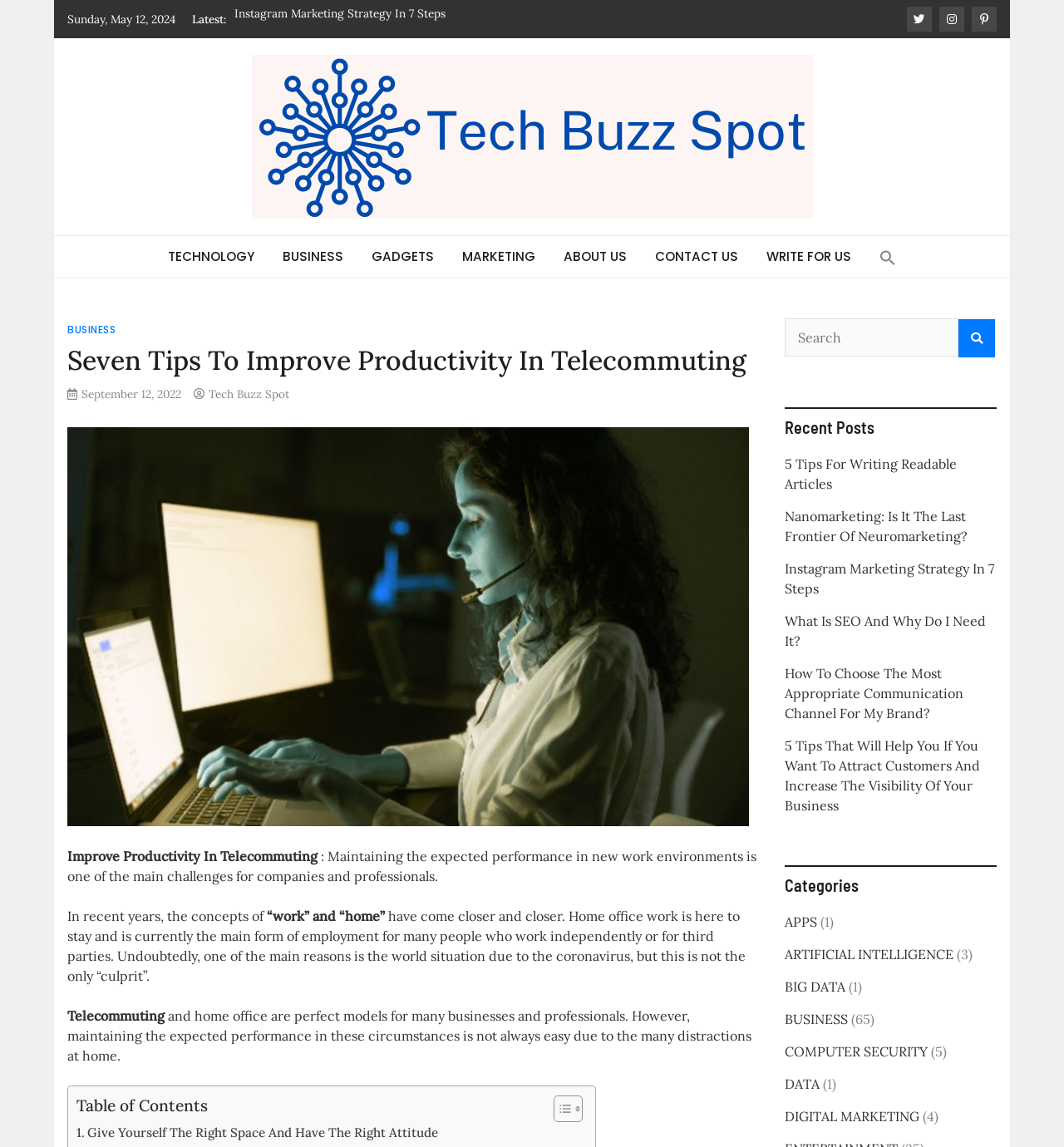Please specify the bounding box coordinates of the clickable section necessary to execute the following command: "Click on the 'Logo Tech Buzz Spot image'".

[0.236, 0.048, 0.764, 0.191]